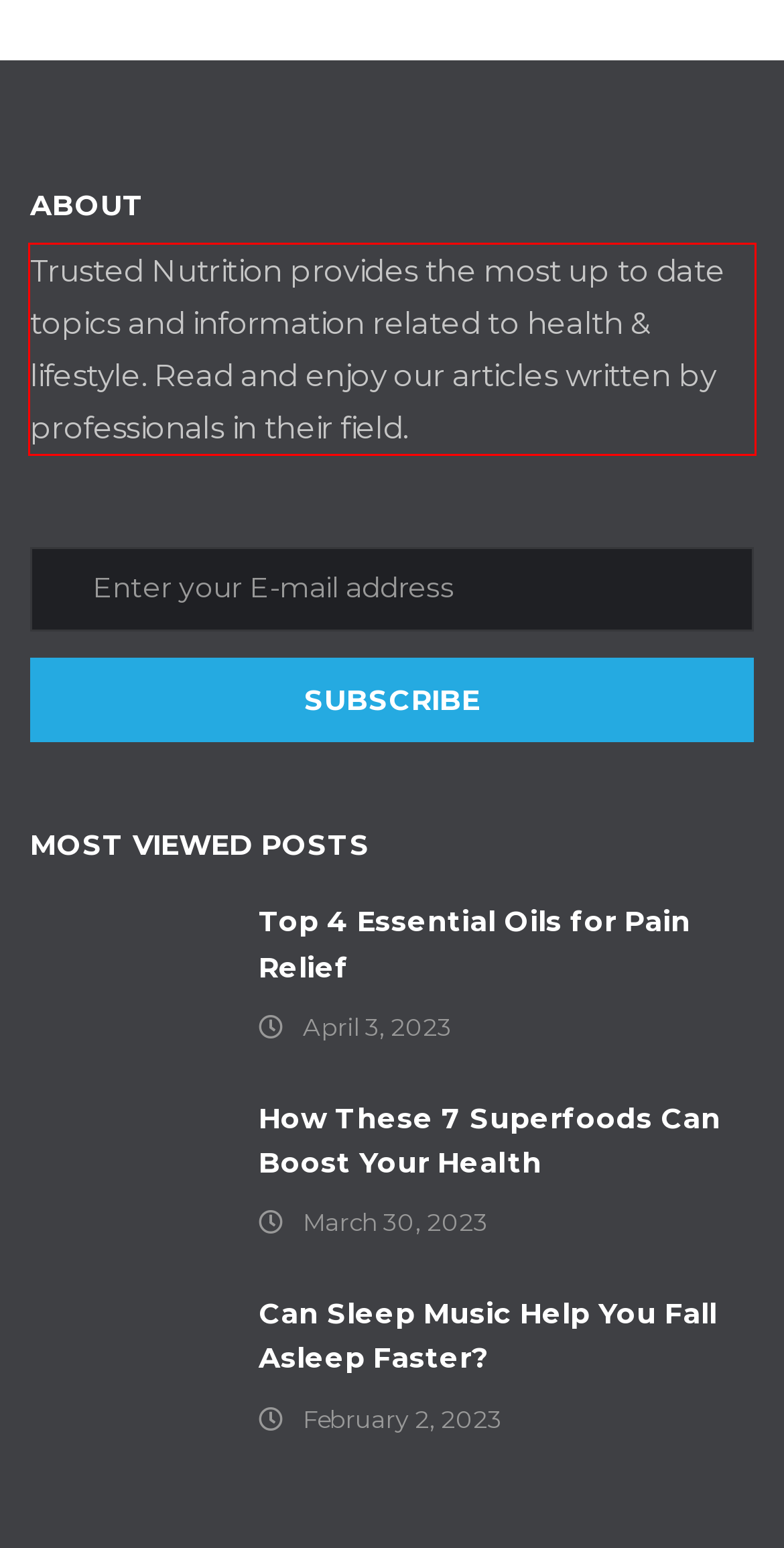In the given screenshot, locate the red bounding box and extract the text content from within it.

Trusted Nutrition provides the most up to date topics and information related to health & lifestyle. Read and enjoy our articles written by professionals in their field.